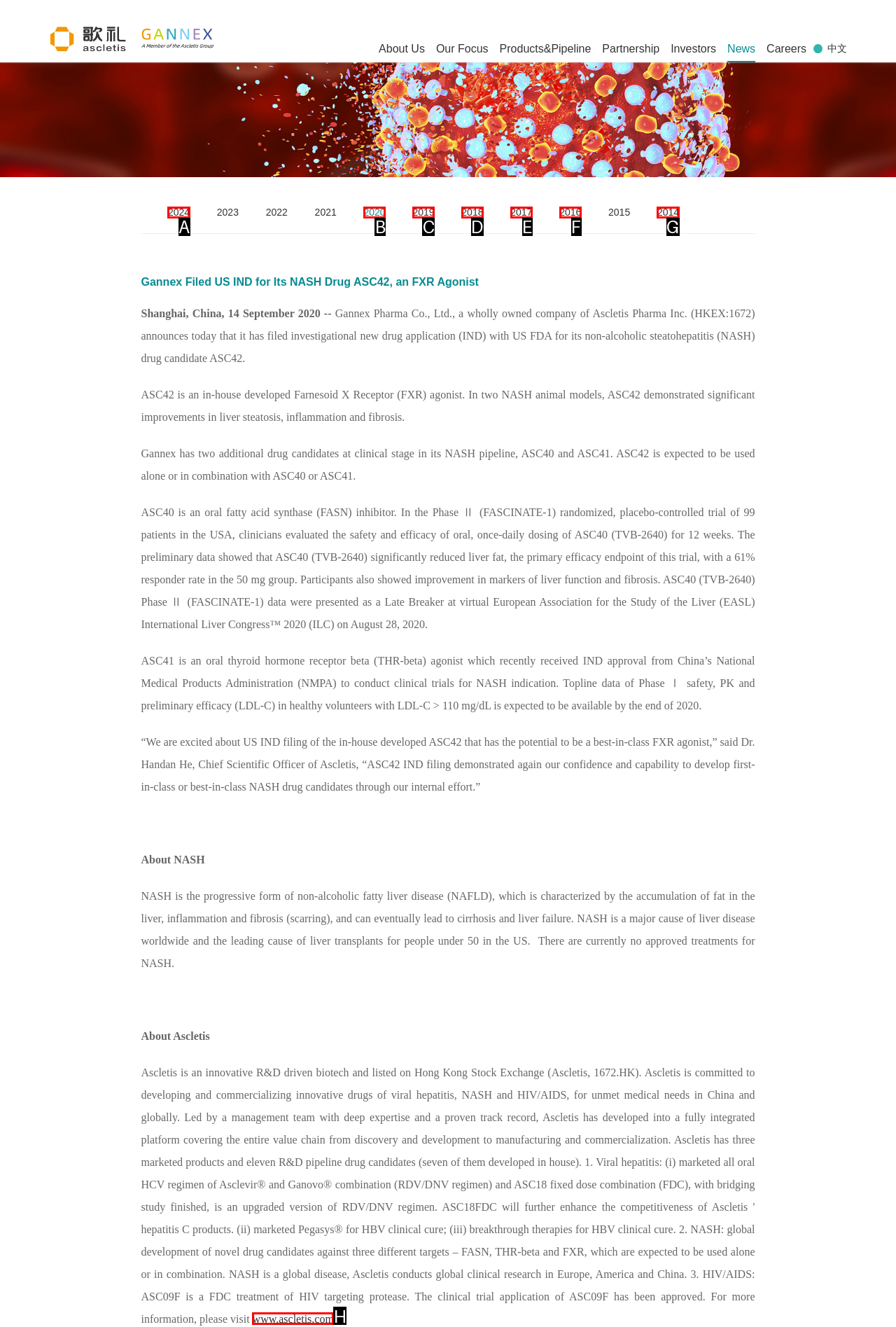Determine which option fits the element description: 2024
Answer with the option’s letter directly.

A